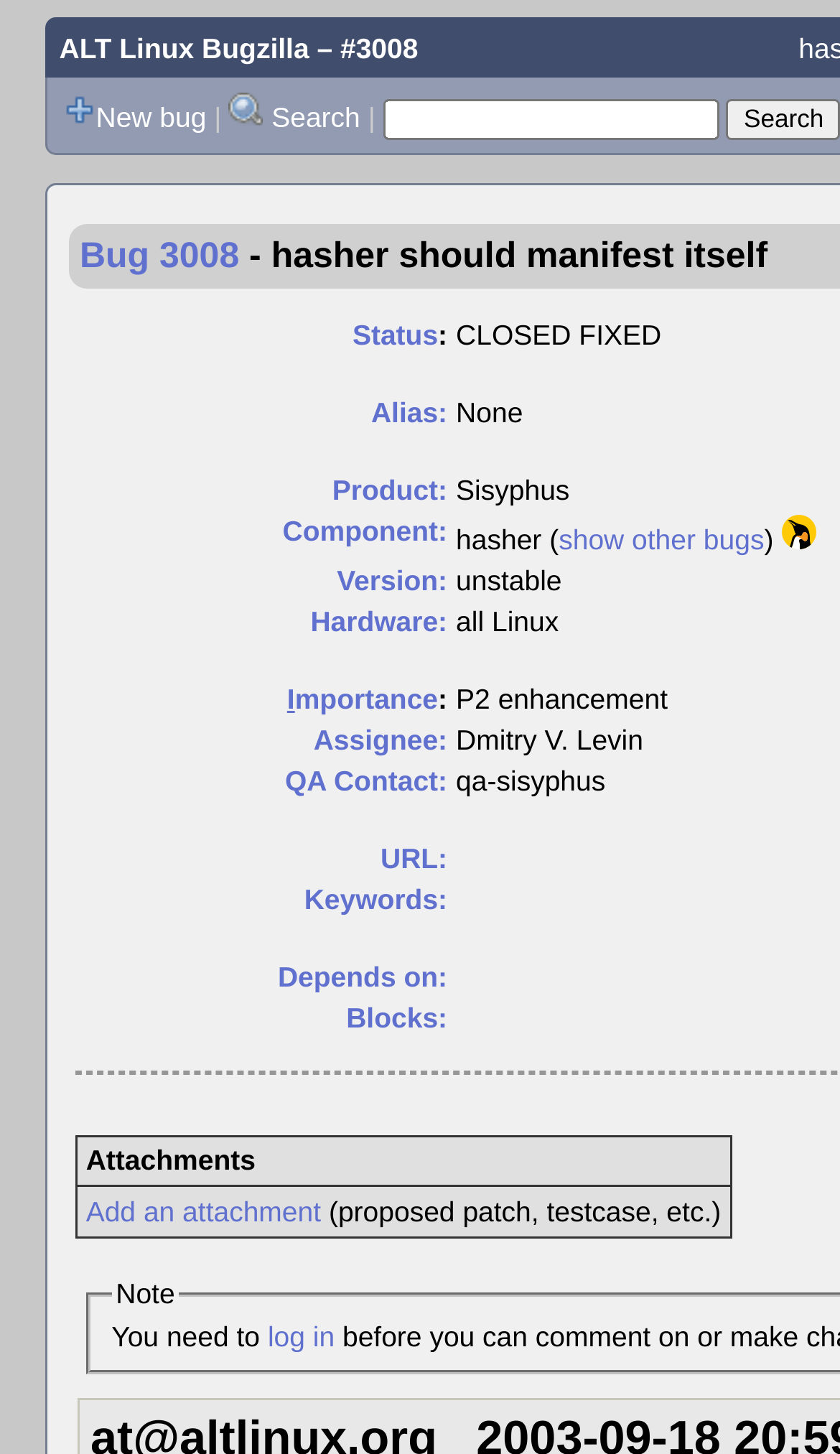Specify the bounding box coordinates of the region I need to click to perform the following instruction: "Show package info". The coordinates must be four float numbers in the range of 0 to 1, i.e., [left, top, right, bottom].

[0.93, 0.36, 0.971, 0.382]